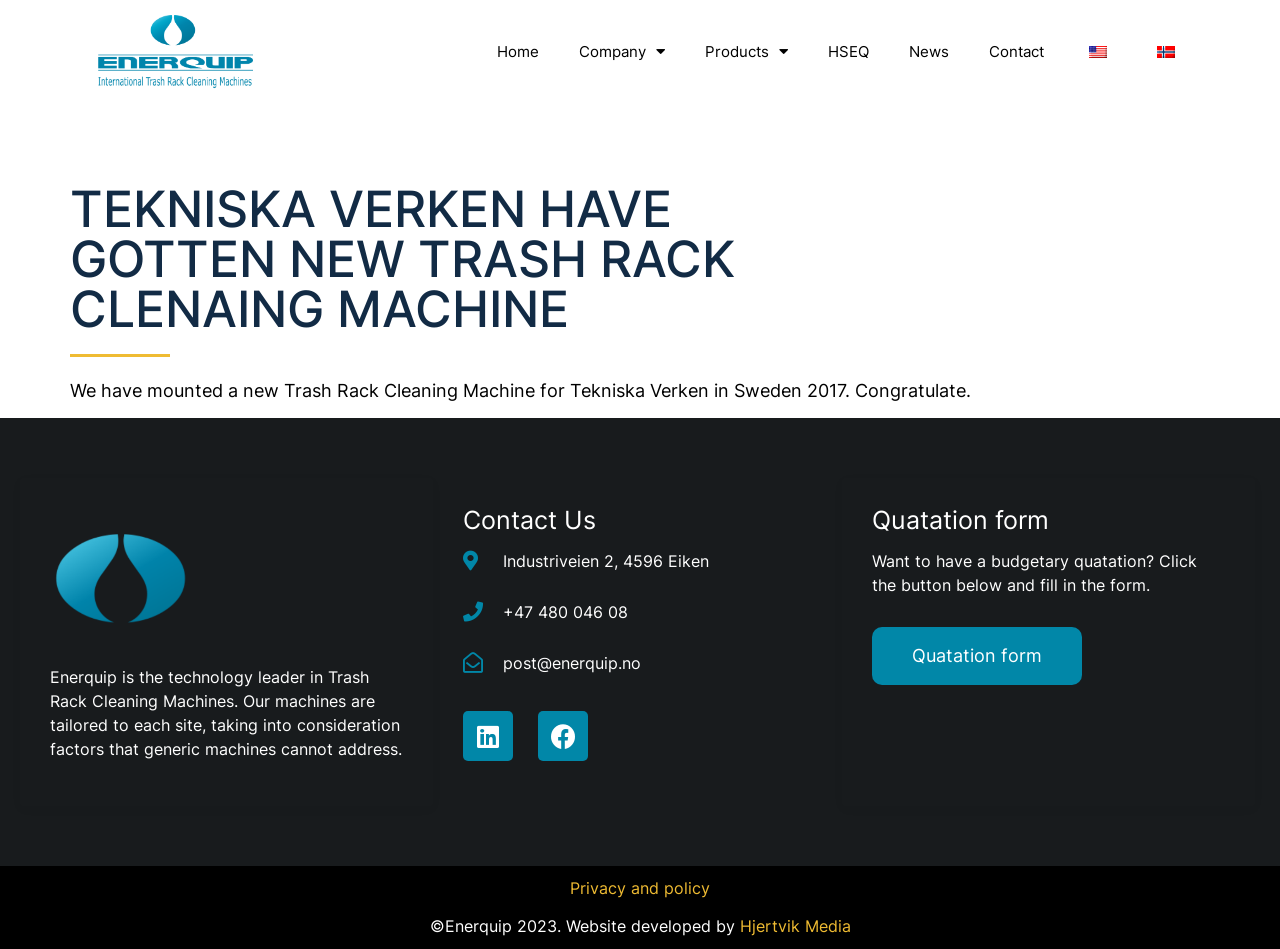Write an exhaustive caption that covers the webpage's main aspects.

The webpage appears to be a news article or press release from Enerquip AS, a company that specializes in Trash Rack Cleaning Machines. At the top of the page, there is a navigation menu with links to various sections of the website, including "Home", "Company", "Products", "HSEQ", "News", "Contact", and language options.

Below the navigation menu, there is a large heading that reads "TEKNISKA VERKEN HAVE GOTTEN NEW TRASH RACK CLENAING MACHINE". This is followed by a brief paragraph of text that congratulates Tekniska Verken on the installation of a new Trash Rack Cleaning Machine in Sweden in 2017.

Further down the page, there is a section that describes Enerquip's technology leadership in Trash Rack Cleaning Machines, highlighting their tailored approach to each site. This section is positioned near the top-center of the page.

On the right side of the page, there is a "Contact Us" section that provides the company's address, phone number, and email address. There are also links to the company's social media profiles on LinkedIn and Facebook.

Below the "Contact Us" section, there is a "Quatation form" section that invites visitors to request a budgetary quotation by filling out a form. This section is positioned near the bottom-center of the page.

At the very bottom of the page, there are links to the company's privacy and policy page, as well as a copyright notice and a credit to the website developer, Hjertvik Media.